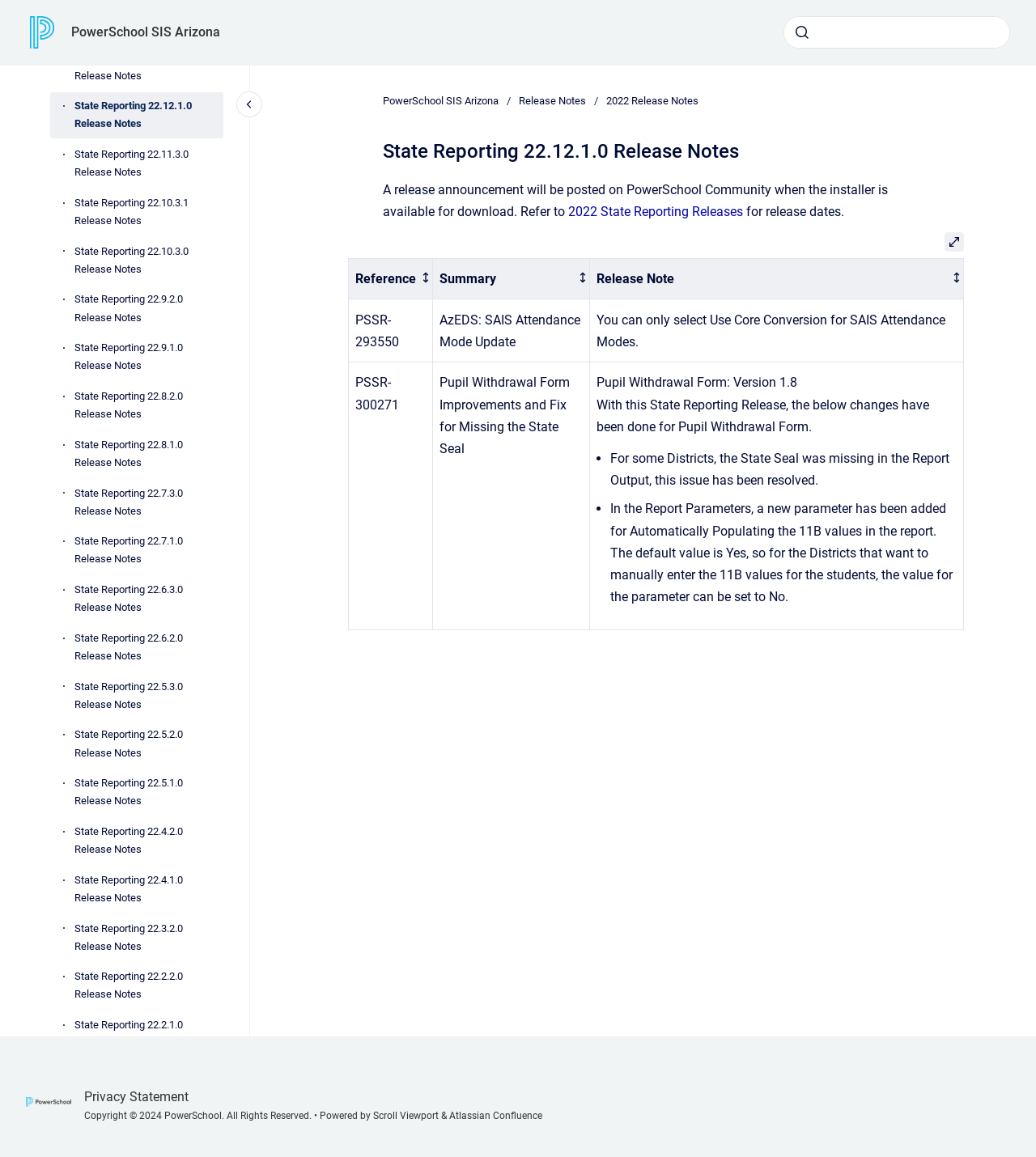What is the text of the first grid cell in the first row? Refer to the image and provide a one-word or short phrase answer.

PSSR-293550